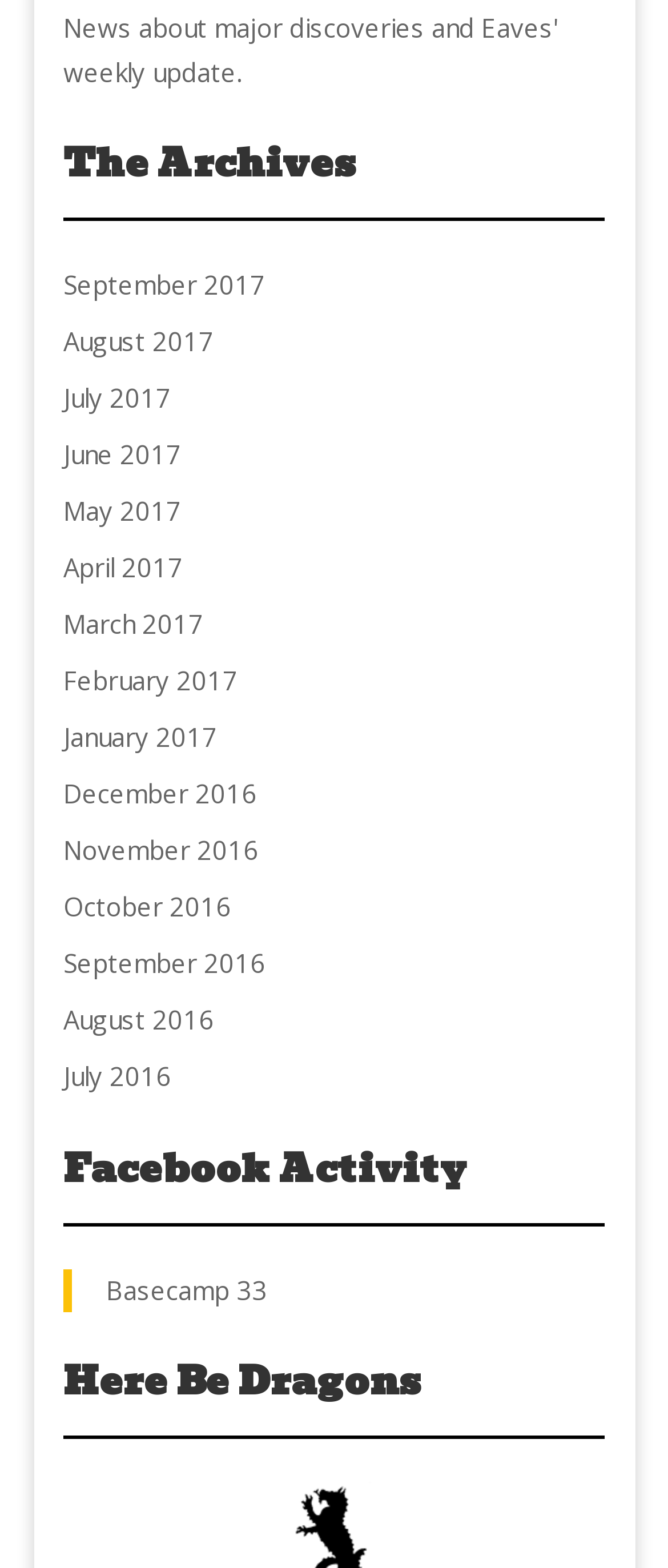Provide a one-word or short-phrase response to the question:
What is the title of the third section?

Here Be Dragons